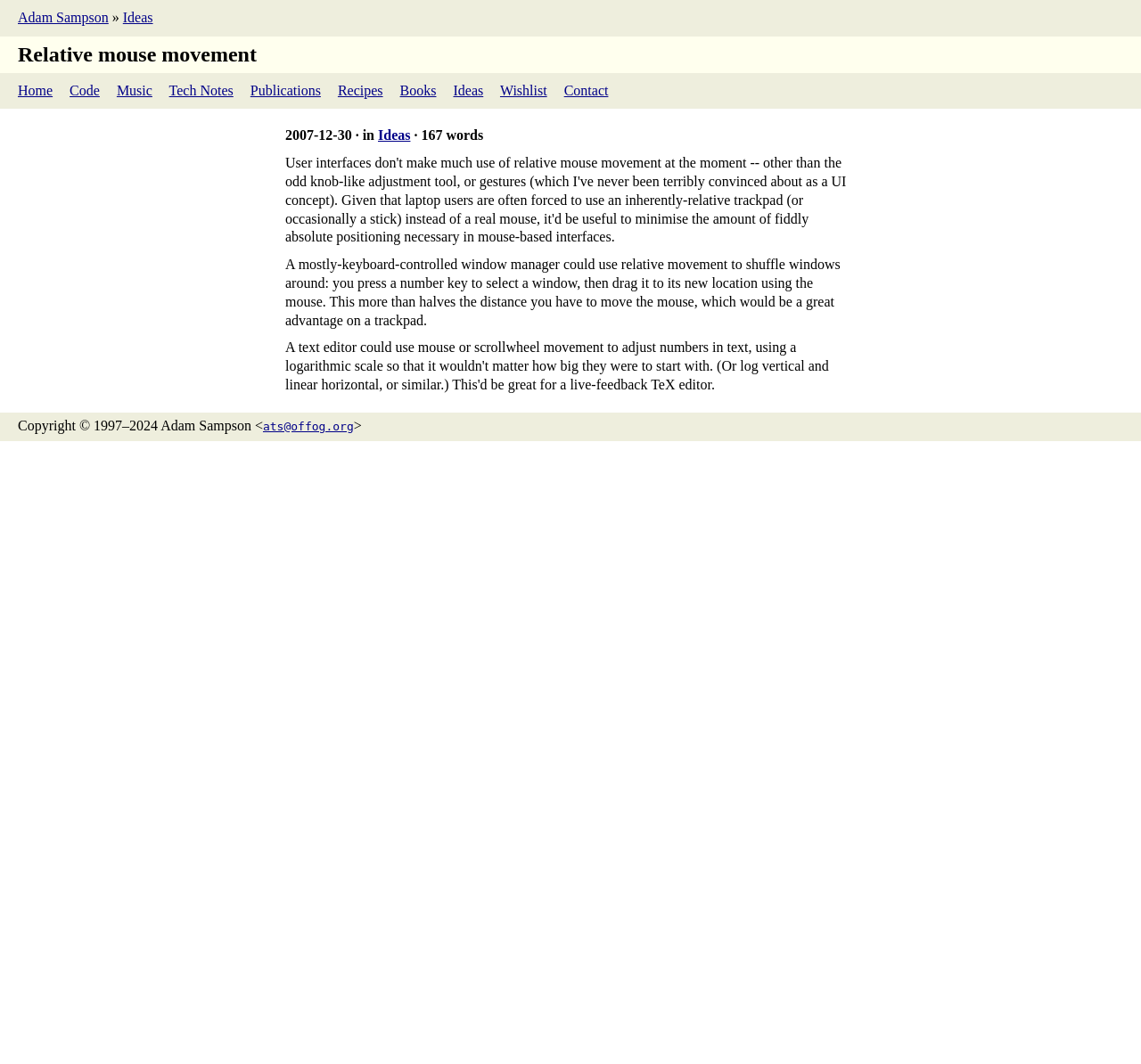What is the topic of the text?
Using the image, answer in one word or phrase.

Relative mouse movement